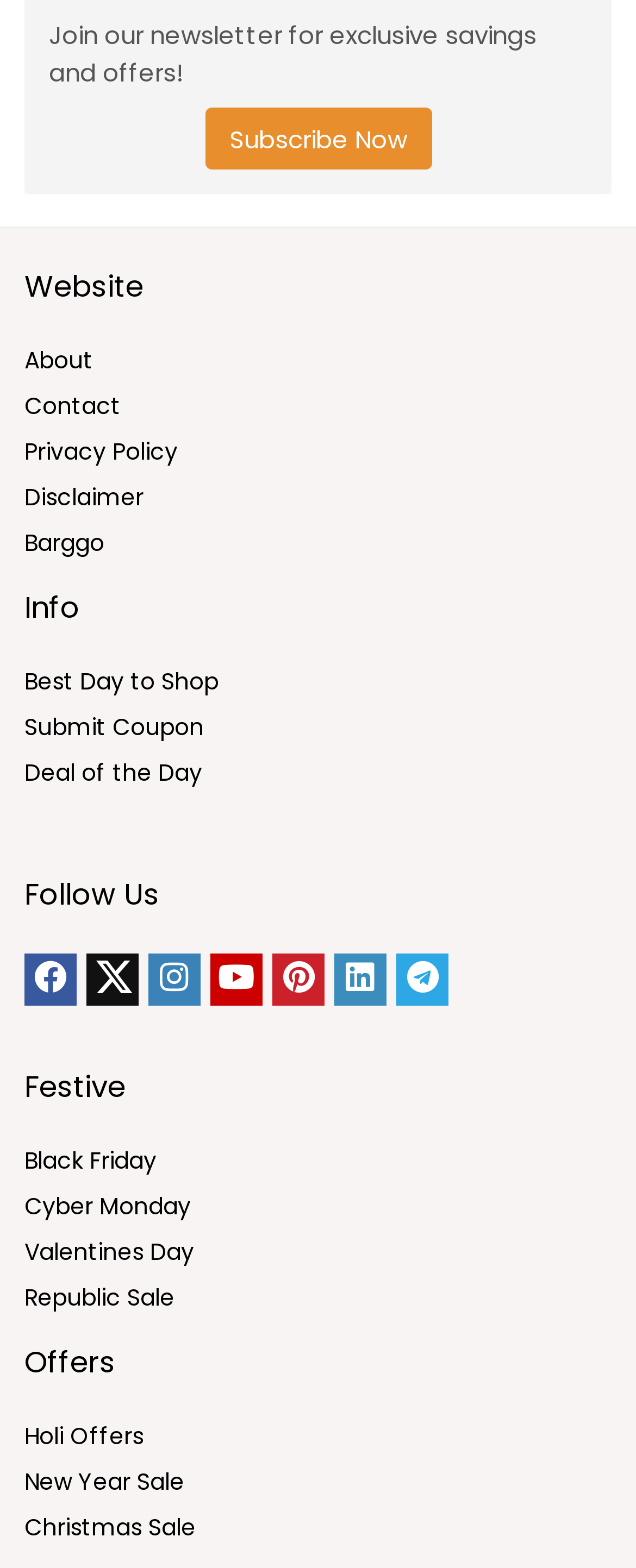Please give the bounding box coordinates of the area that should be clicked to fulfill the following instruction: "Learn about the website". The coordinates should be in the format of four float numbers from 0 to 1, i.e., [left, top, right, bottom].

[0.038, 0.22, 0.146, 0.24]